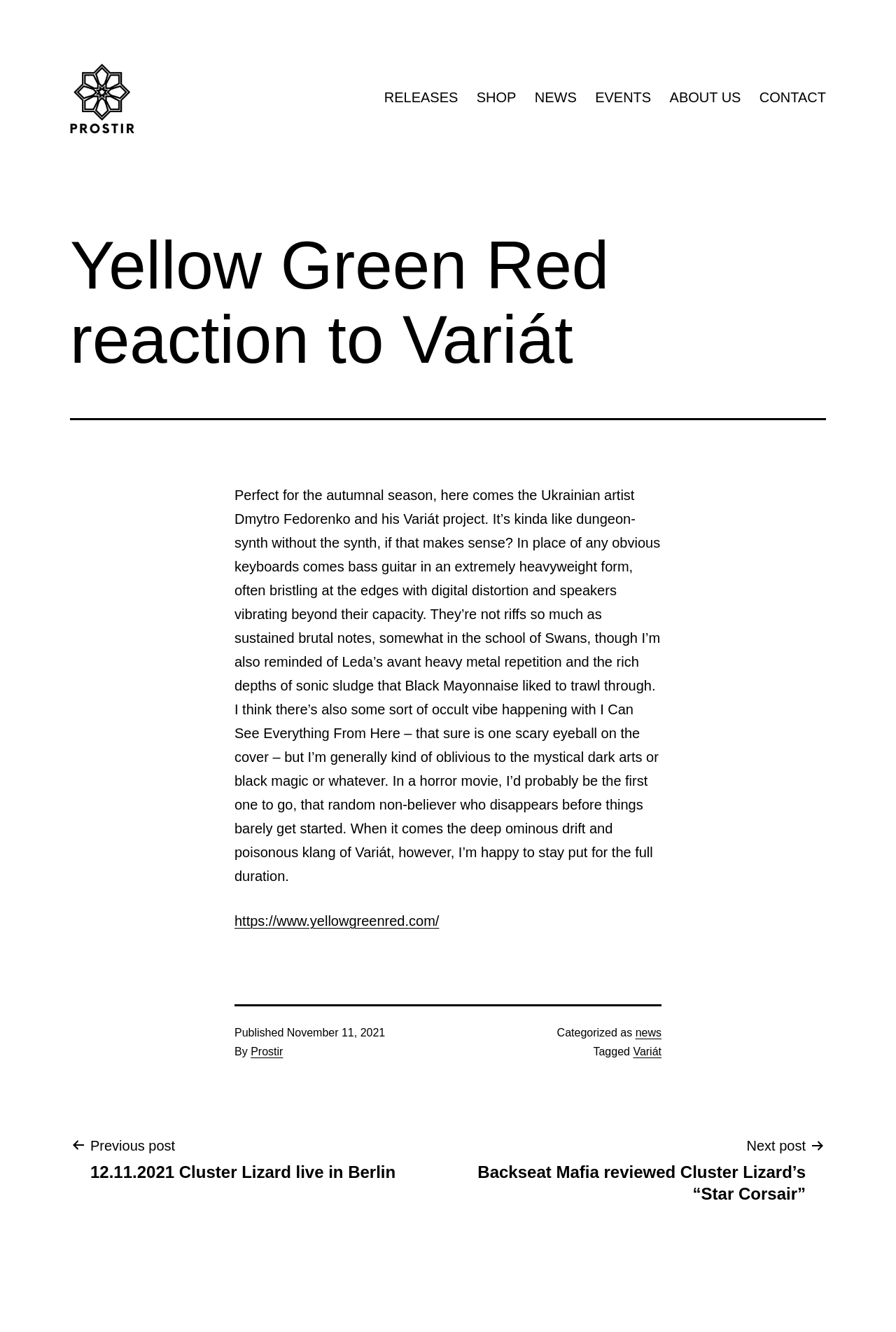Answer briefly with one word or phrase:
What is the category of the article?

news